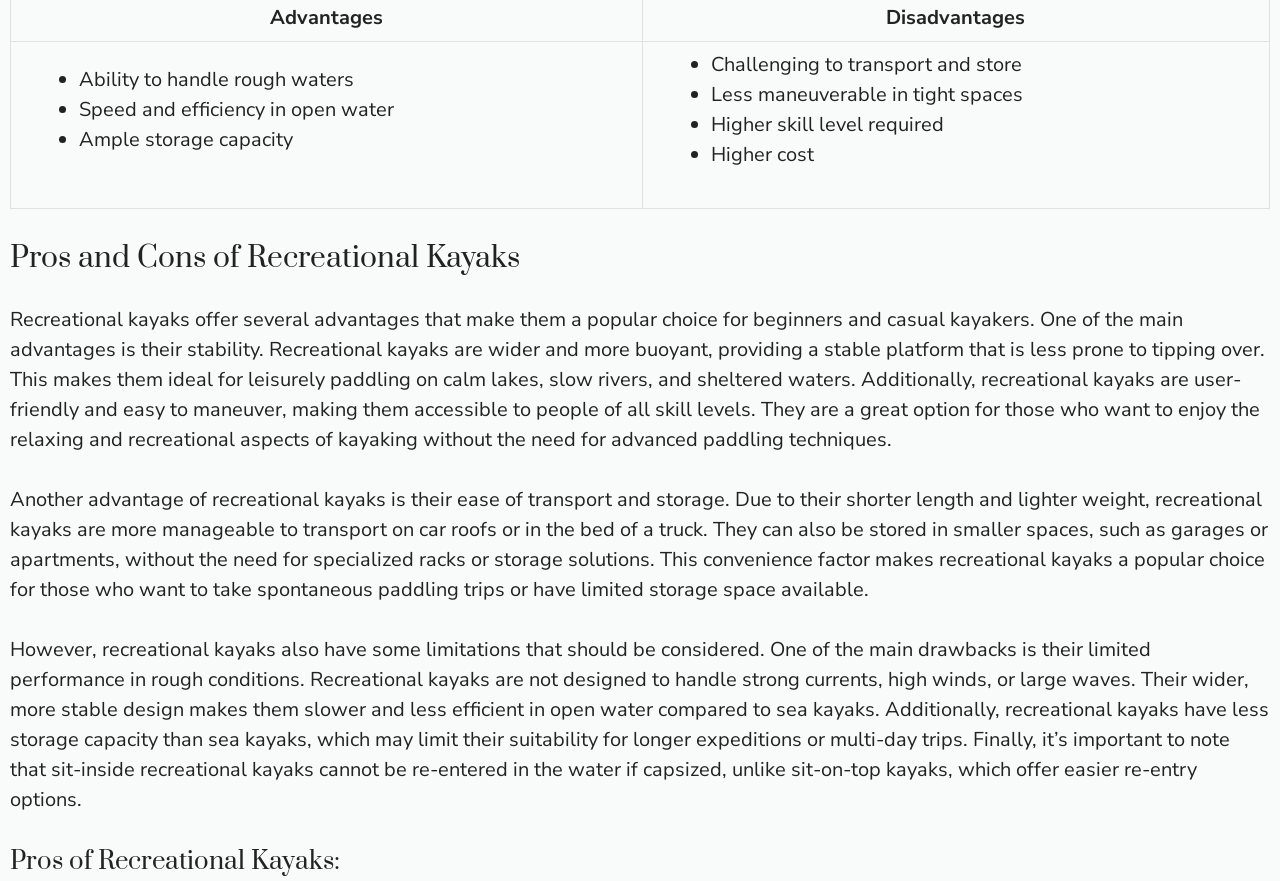Pinpoint the bounding box coordinates of the area that must be clicked to complete this instruction: "Click on 'kayaking without the need'".

[0.264, 0.483, 0.45, 0.514]